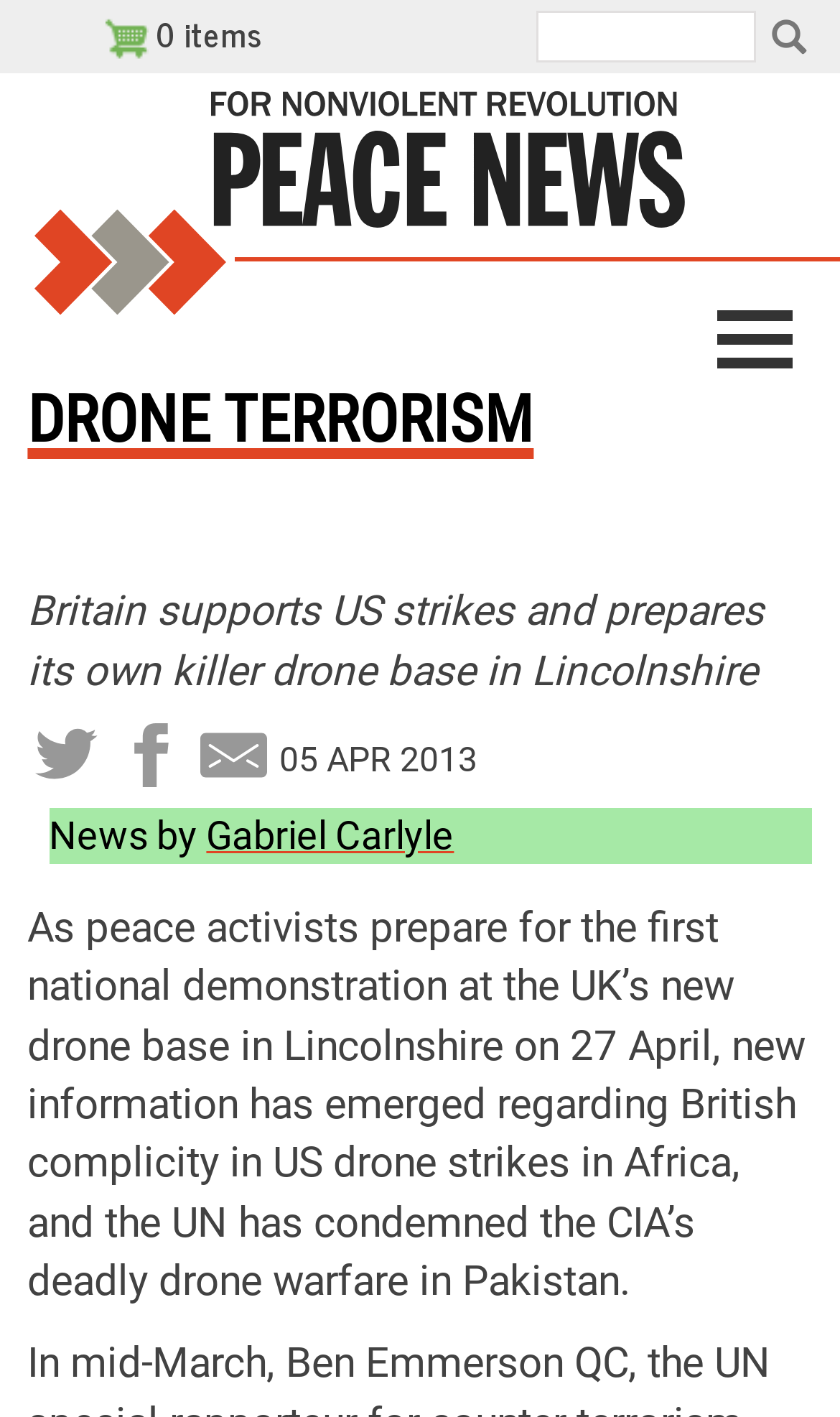Please specify the bounding box coordinates of the clickable region to carry out the following instruction: "go to next page". The coordinates should be four float numbers between 0 and 1, in the format [left, top, right, bottom].

None